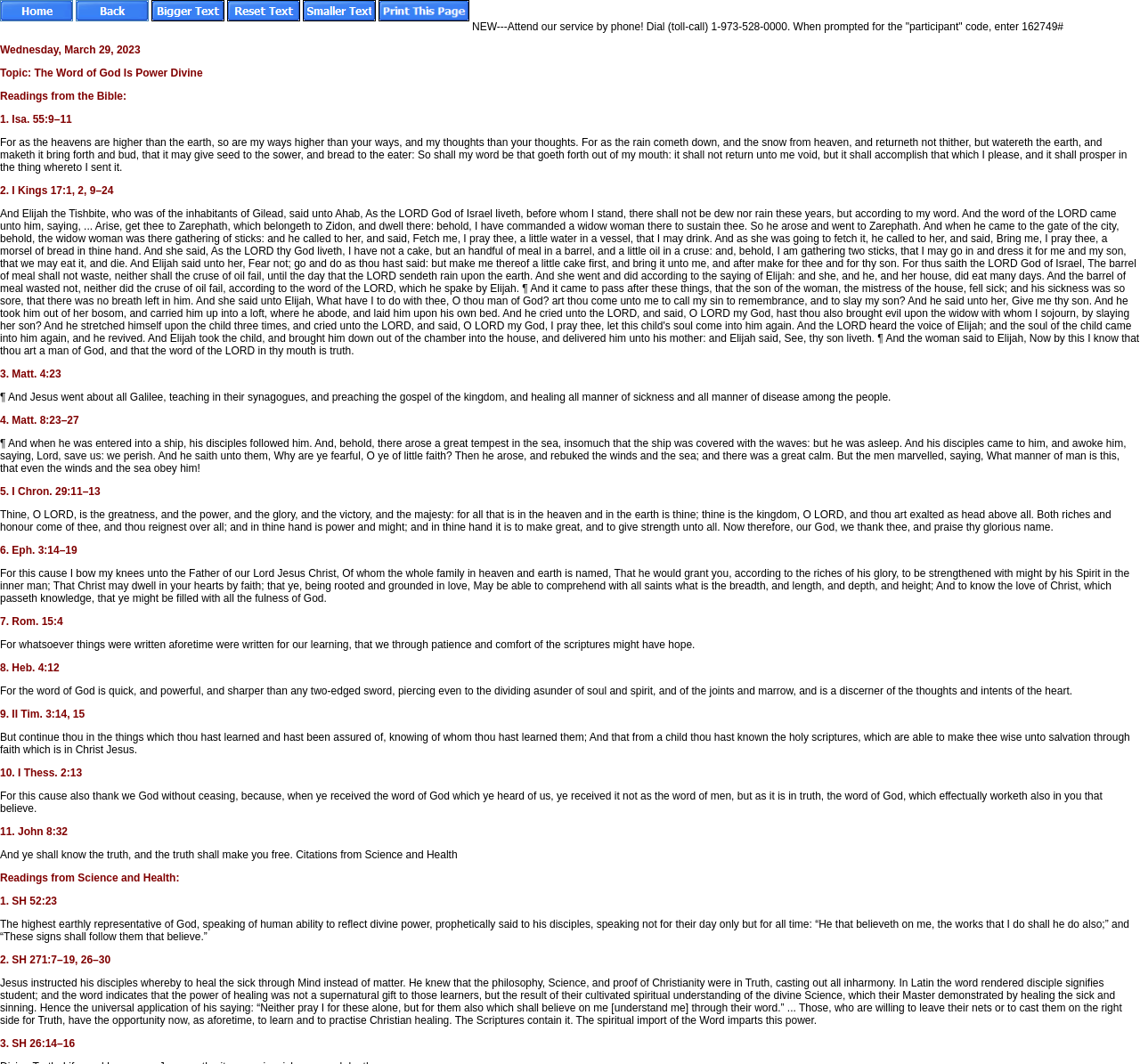What is the location of the 'back' button?
Please interpret the details in the image and answer the question thoroughly.

I looked at the bounding box coordinates of the 'back' image element, which are [0.066, 0.0, 0.13, 0.02]. These coordinates suggest that the element is located at the top left of the page.